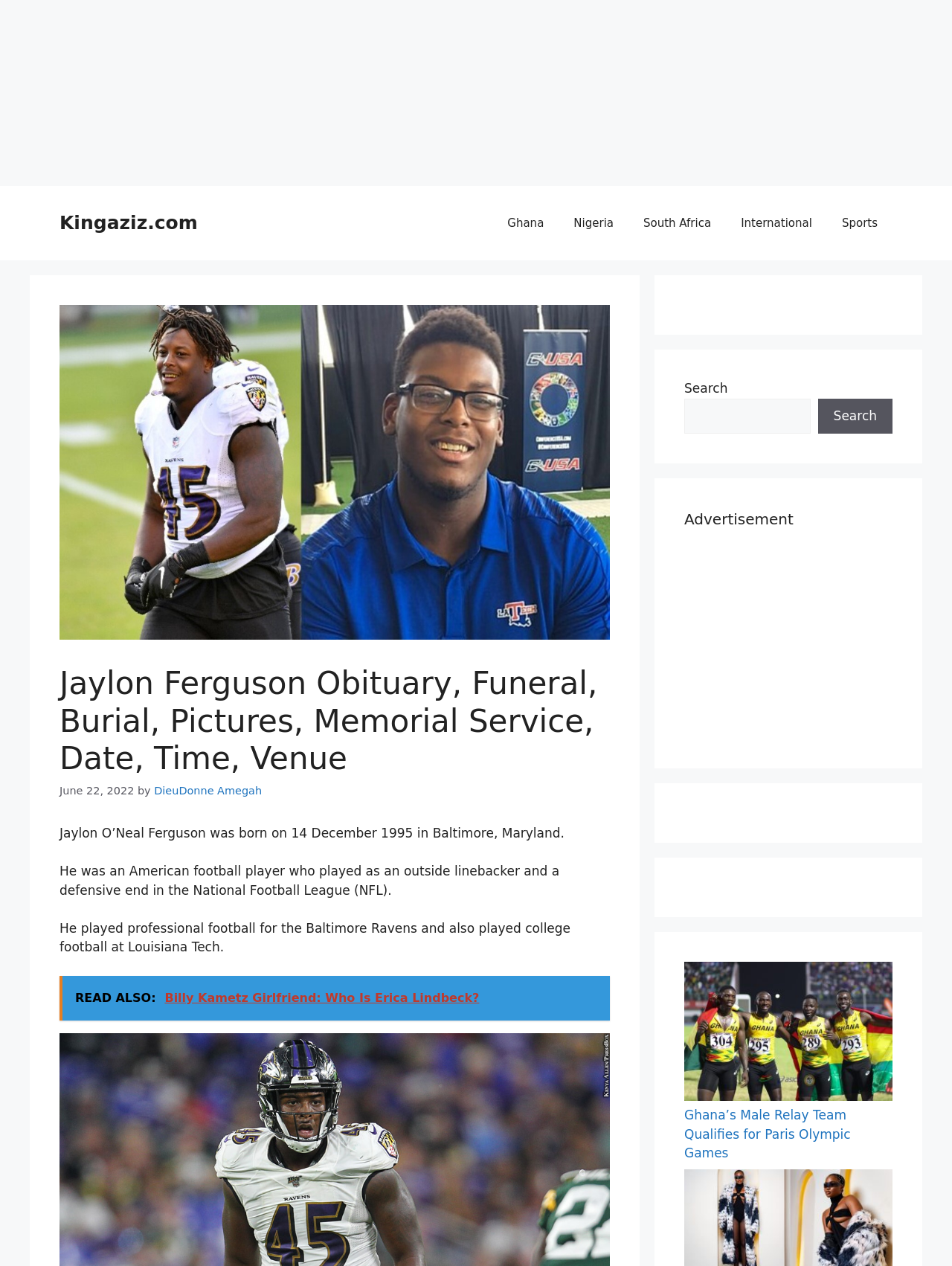Locate the bounding box coordinates of the element that needs to be clicked to carry out the instruction: "Visit the International page". The coordinates should be given as four float numbers ranging from 0 to 1, i.e., [left, top, right, bottom].

[0.763, 0.159, 0.869, 0.194]